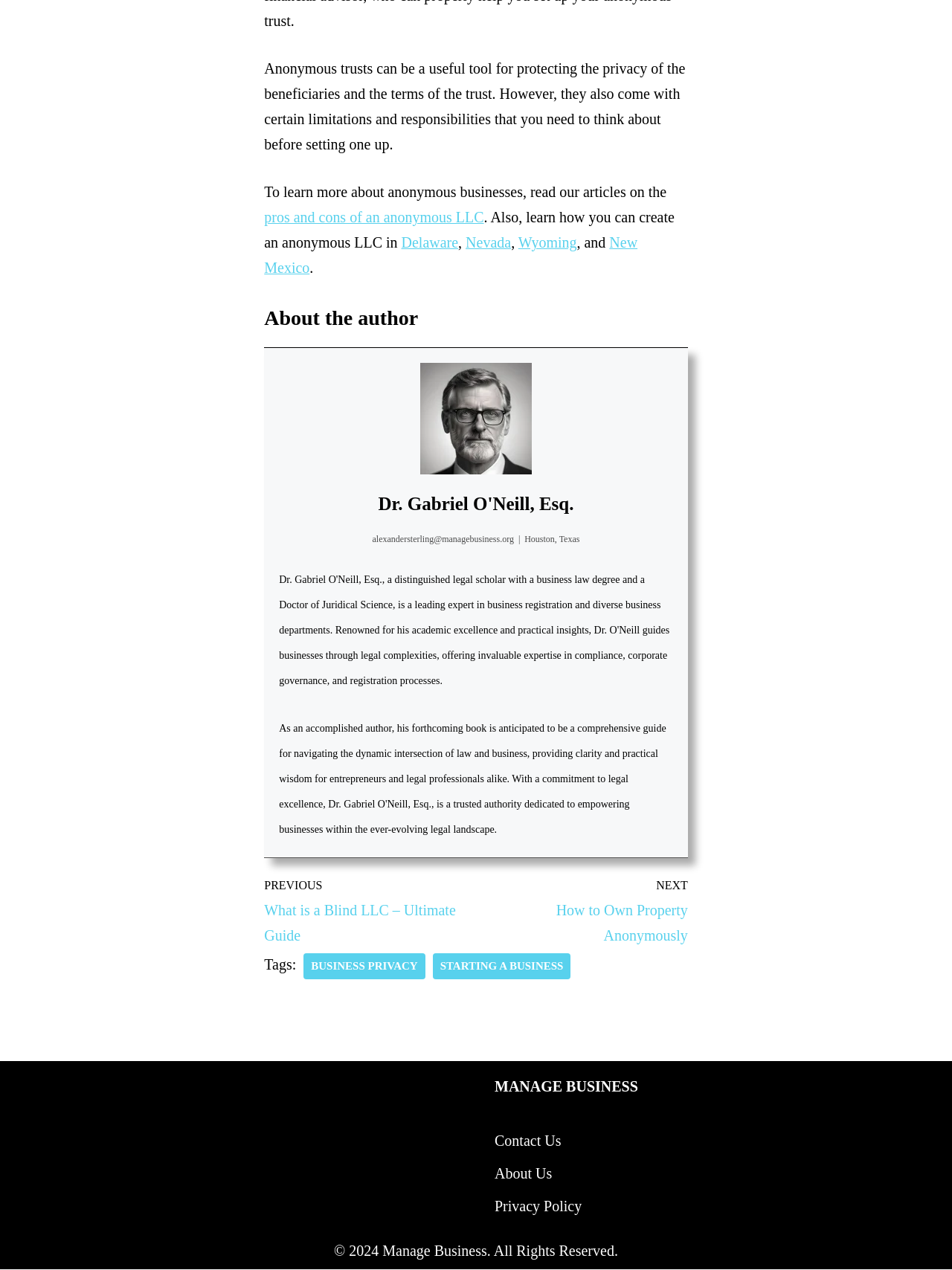Locate the bounding box coordinates of the element that should be clicked to execute the following instruction: "Contact Us".

[0.52, 0.893, 0.589, 0.905]